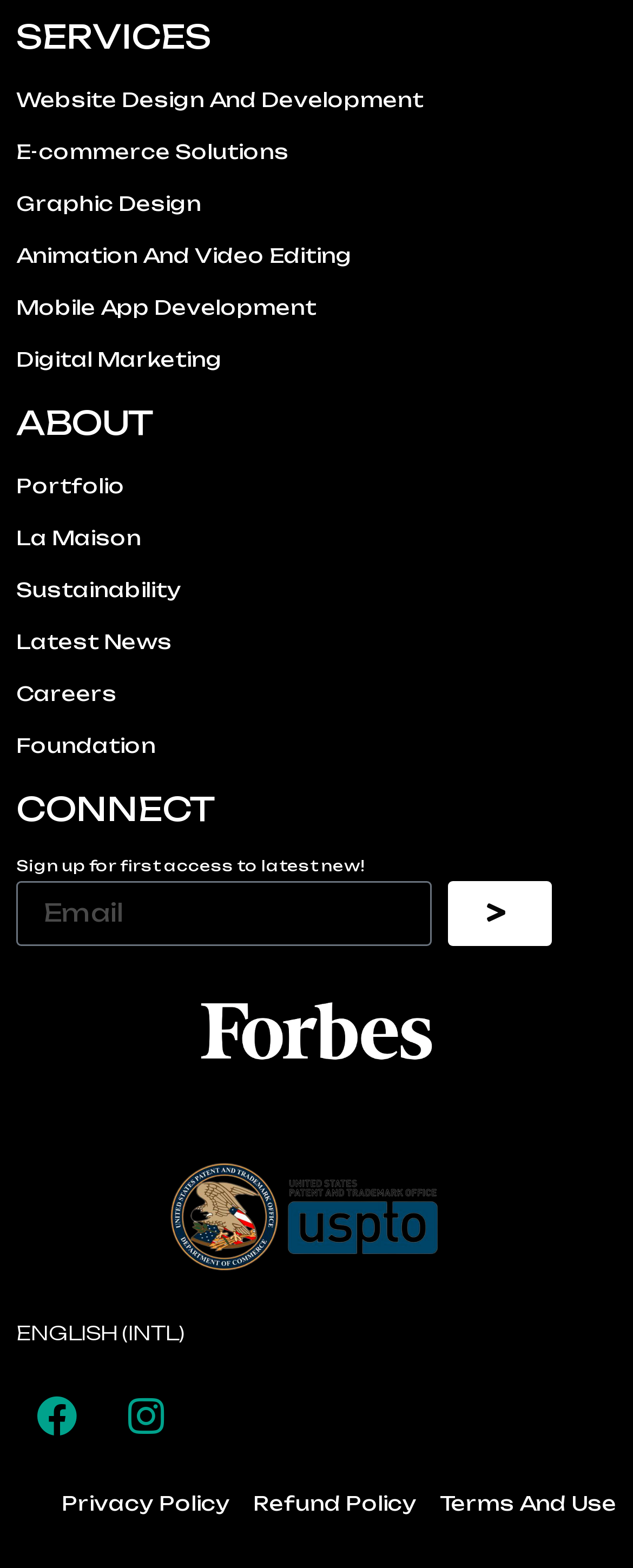Please determine the bounding box coordinates of the element's region to click for the following instruction: "Click on Website Design And Development".

[0.026, 0.055, 0.974, 0.073]